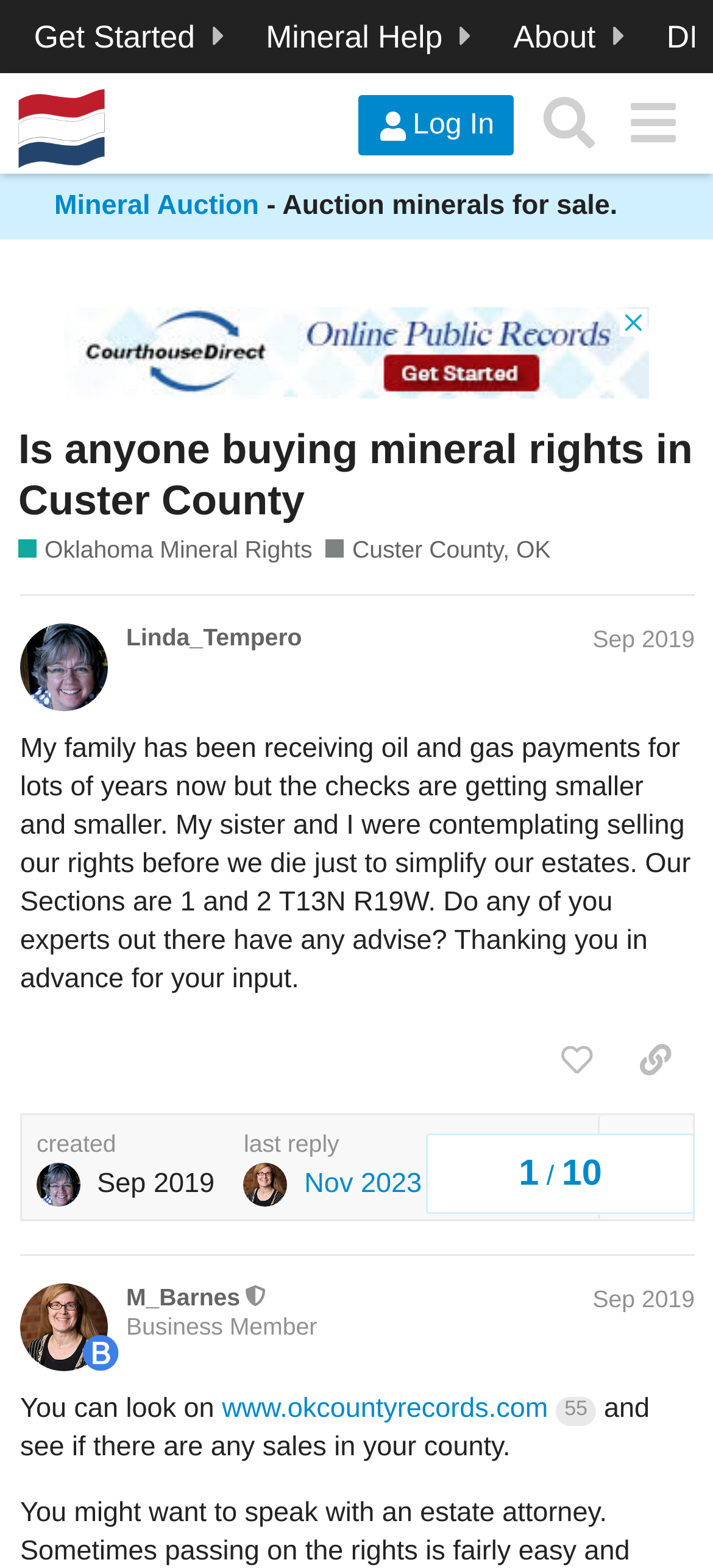Can you find the bounding box coordinates for the element to click on to achieve the instruction: "Search for mineral rights in the search bar"?

[0.741, 0.052, 0.857, 0.105]